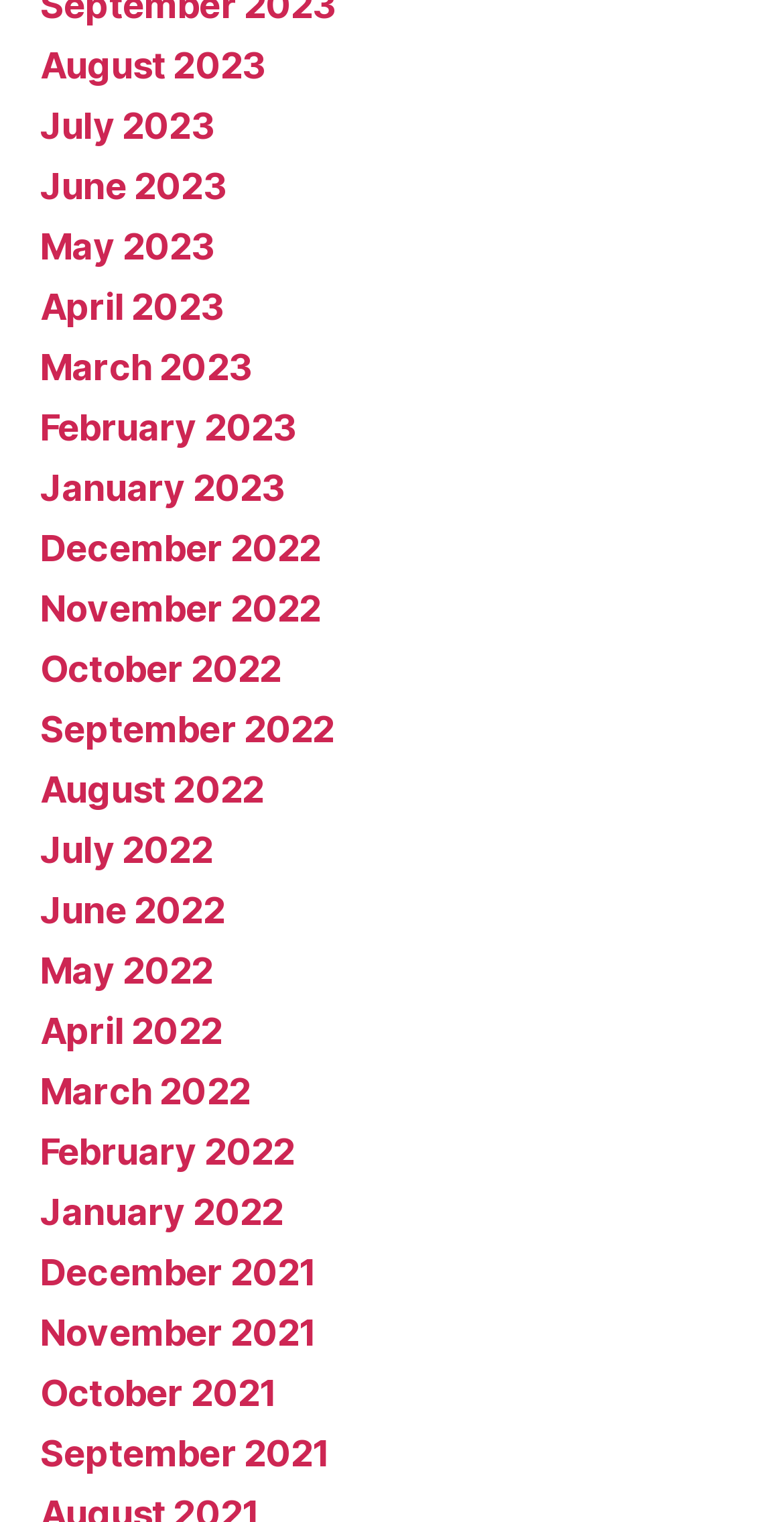How many links are there in total?
Give a detailed and exhaustive answer to the question.

I can count the number of links in the list, and I find that there are 26 links in total, ranging from August 2023 to December 2021.